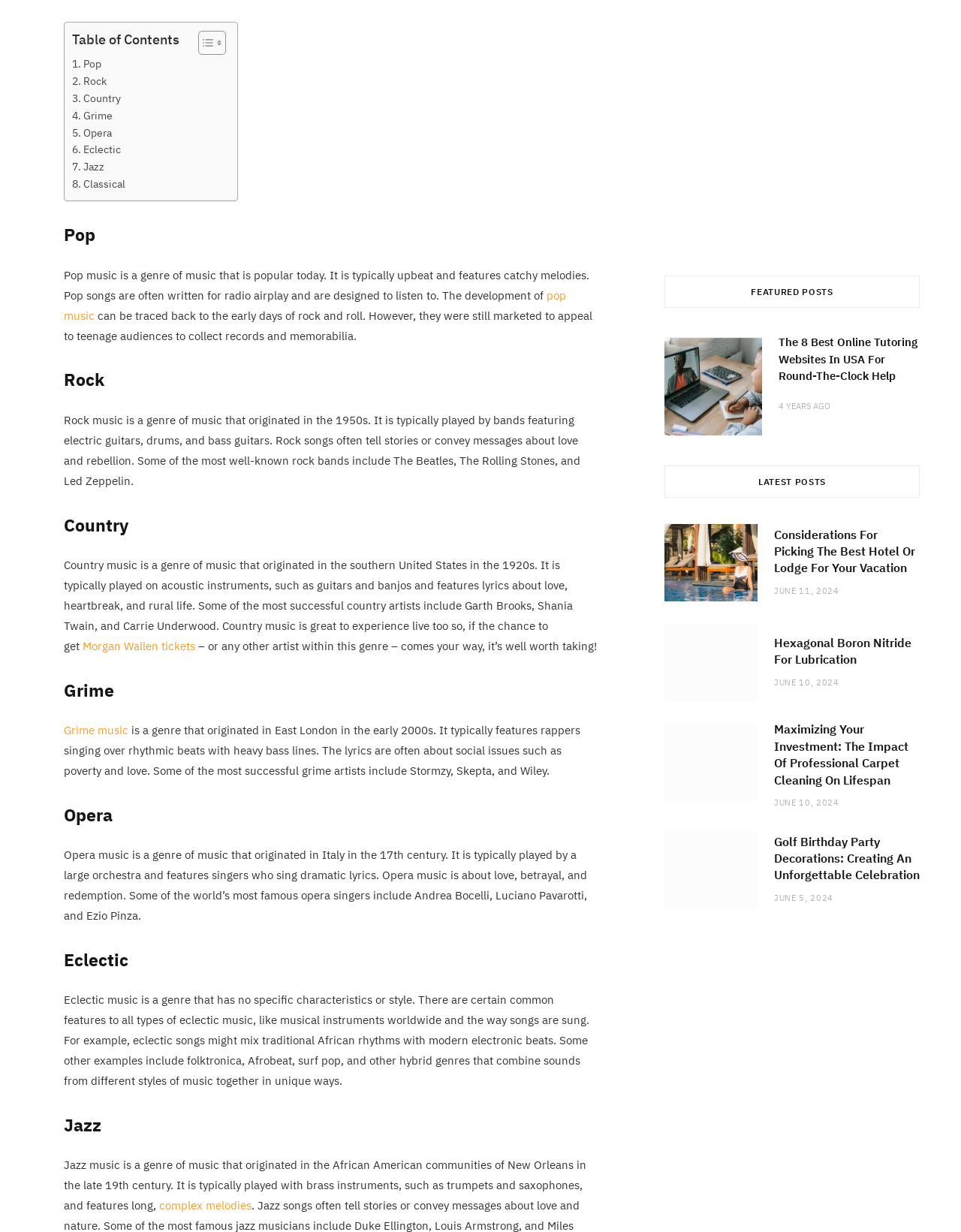Identify the bounding box coordinates for the element that needs to be clicked to fulfill this instruction: "Click on the 'Pop' link". Provide the coordinates in the format of four float numbers between 0 and 1: [left, top, right, bottom].

[0.075, 0.045, 0.105, 0.059]